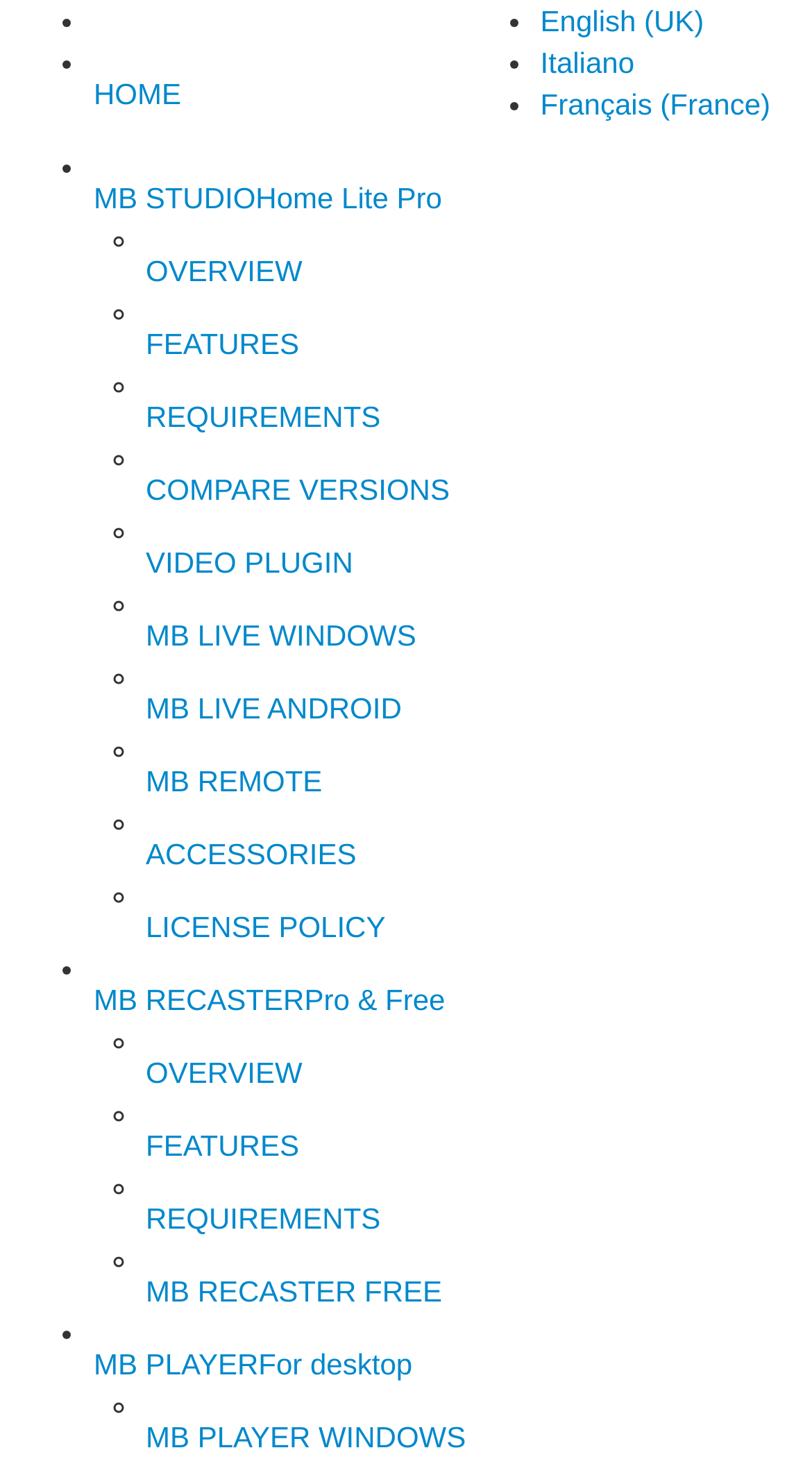Refer to the image and provide an in-depth answer to the question: 
What is the purpose of the 'MB PLAYER' software?

Based on the link description, I inferred that the 'MB PLAYER' software is designed for desktop use, likely for playing audio or video content.